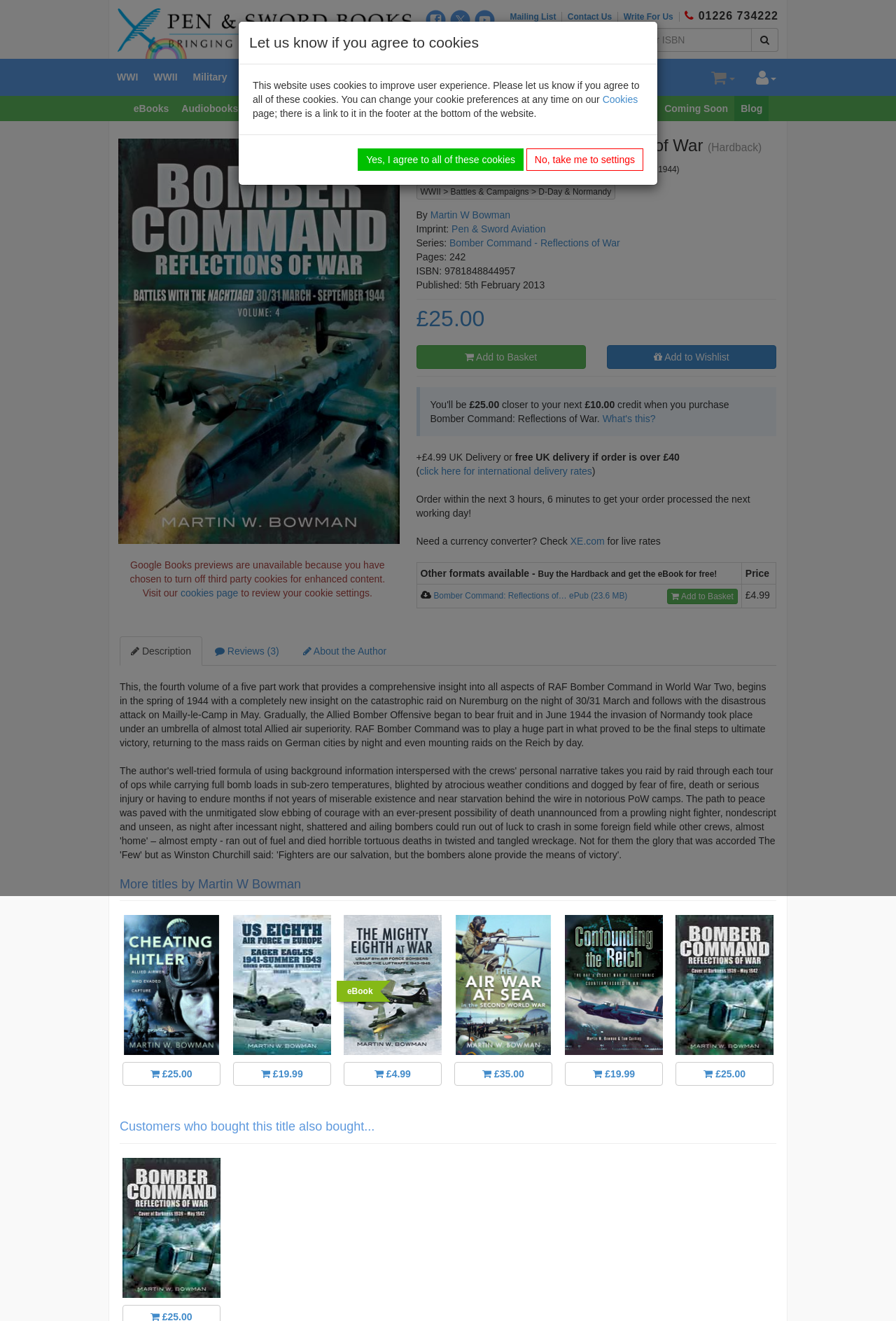Please provide the bounding box coordinates for the UI element as described: "alt="Bomber Command: Reflections of War"". The coordinates must be four floats between 0 and 1, represented as [left, top, right, bottom].

[0.132, 0.105, 0.446, 0.412]